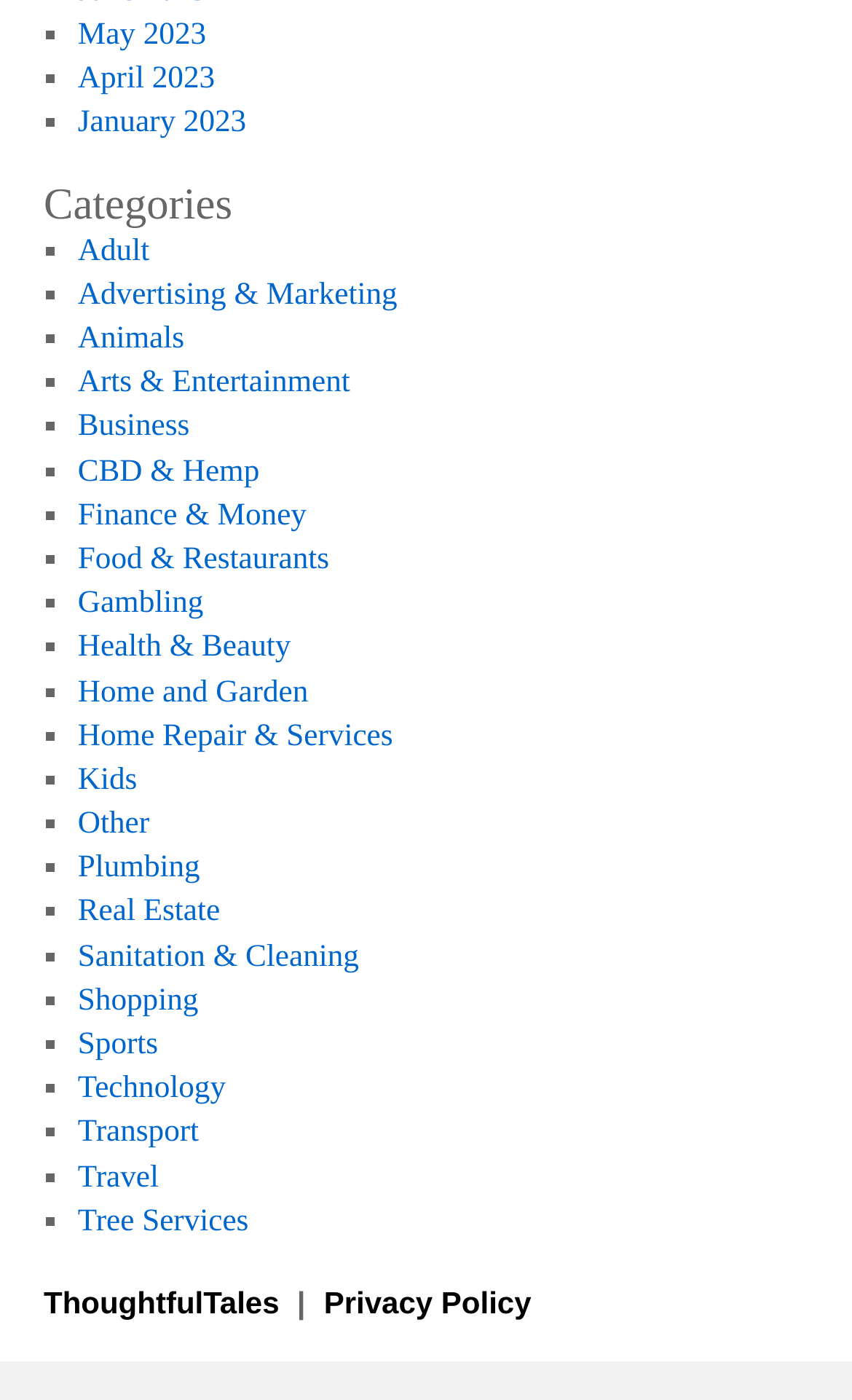Identify the bounding box coordinates for the region of the element that should be clicked to carry out the instruction: "Get information on COVID-19 vaccines". The bounding box coordinates should be four float numbers between 0 and 1, i.e., [left, top, right, bottom].

None